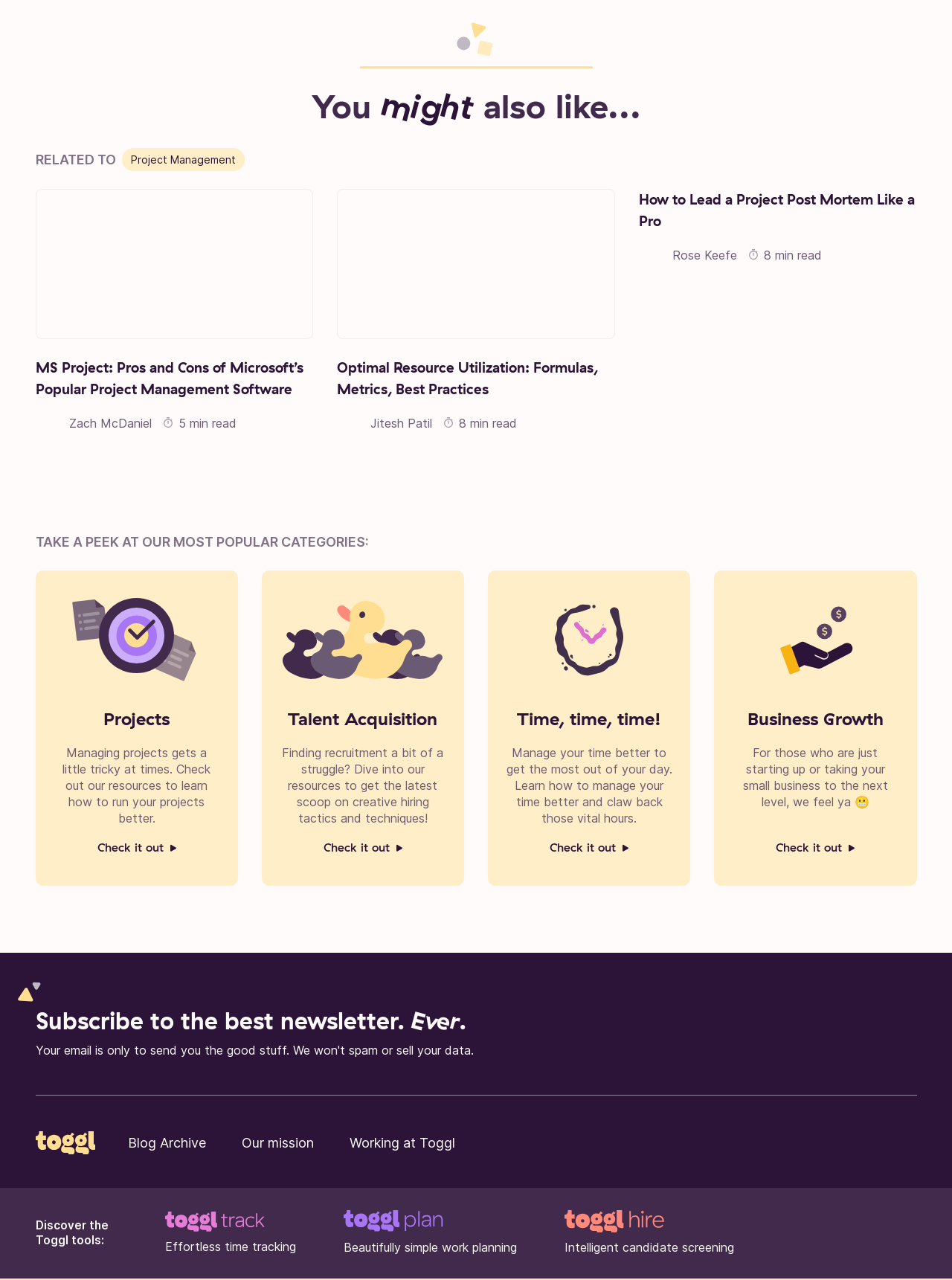Identify the bounding box coordinates of the section that should be clicked to achieve the task described: "Click on Fitness link".

None